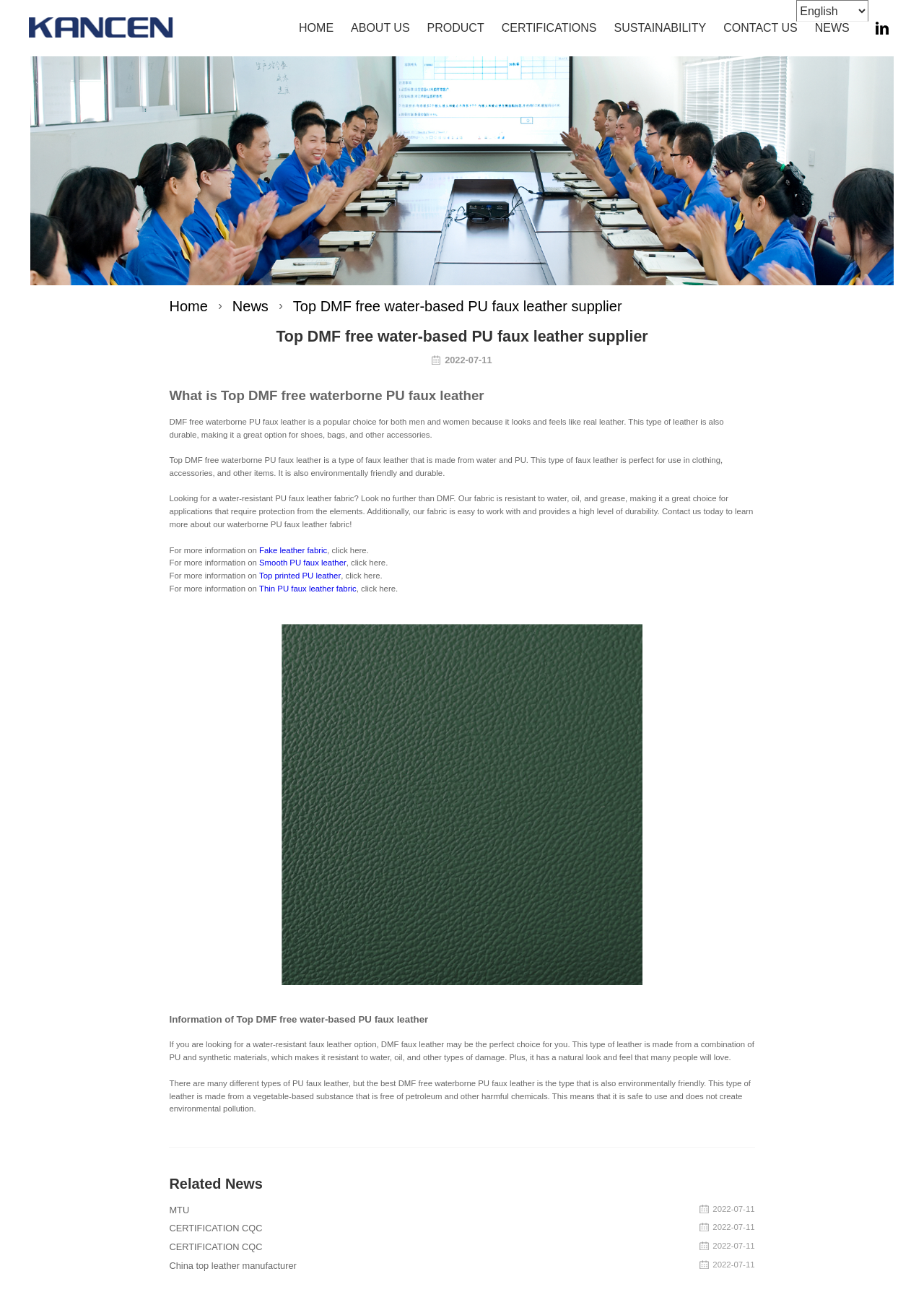Offer a comprehensive description of the webpage’s content and structure.

This webpage is about a supplier of DMF free water-based PU faux leather, a type of faux leather made from water and PU. At the top of the page, there is a logo image and a navigation menu with links to different sections of the website, including "HOME", "ABOUT US", "PRODUCT", "CERTIFICATIONS", "SUSTAINABILITY", "CONTACT US", and "NEWS".

Below the navigation menu, there is a large image that spans almost the entire width of the page. On the left side of the page, there is a section with a heading that reads "Top DMF free water-based PU faux leather supplier". This section contains a brief introduction to DMF free waterborne PU faux leather, describing it as a popular choice for both men and women due to its durability and environmentally friendly properties.

Below this section, there are three paragraphs of text that provide more information about DMF free waterborne PU faux leather, including its water-resistant properties, ease of use, and durability. There are also links to related topics, such as "Fake leather fabric", "Smooth PU faux leather", "Top printed PU leather", and "Thin PU faux leather fabric".

On the right side of the page, there is an image with the text "Furniture Leather Supplier" written on it. Below this image, there is a section with a heading that reads "Information of Top DMF free water-based PU faux leather", which provides more information about the properties and benefits of DMF free waterborne PU faux leather.

Further down the page, there is a section with a heading that reads "Related News", which contains links to news articles with dates and icons. Each news article has a brief description and an icon next to it.